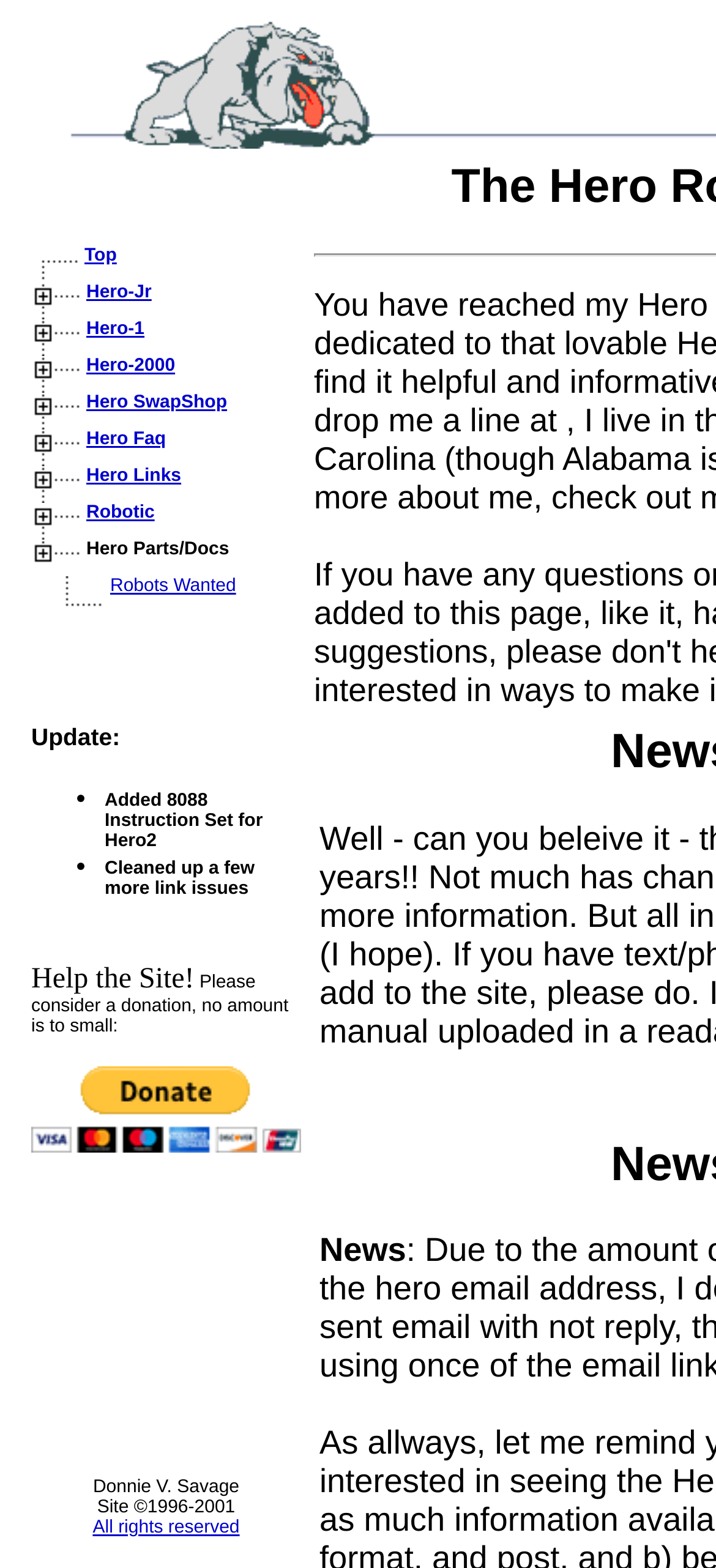Create a detailed summary of all the visual and textual information on the webpage.

The webpage is titled "The Hero Web Source" and features a navigation menu at the top with 9 links, each accompanied by a small image. The links are arranged horizontally and include "Top", "Hero-Jr", "Hero-1", "Hero-2000", "Hero SwapShop", "Hero Faq", "Hero Links", "Robotic", and "Robots Wanted". 

Below the navigation menu, there is a section with three rows of content. The first row contains an update notice with a heading "Update:" and two bullet points, one mentioning the addition of the 8088 Instruction Set for Hero2 and the other mentioning the cleanup of link issues.

The second row features a call to action, asking users to consider a donation to the site, with a "PayPal" button to facilitate the process.

The third row contains a small image.

At the bottom of the page, there is a copyright notice stating "Donnie V. Savage Site ©1996-2001 All rights reserved", with the "All rights reserved" part being a clickable link.